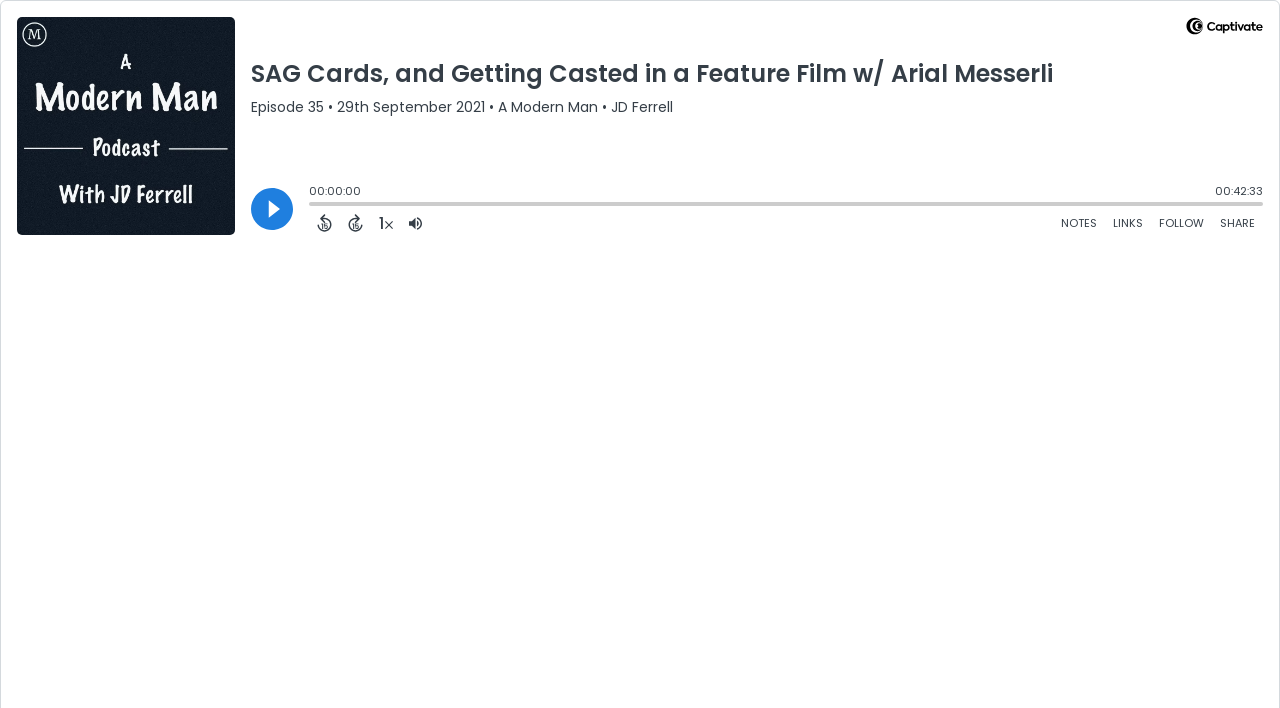Determine the bounding box coordinates for the element that should be clicked to follow this instruction: "Share Episode". The coordinates should be given as four float numbers between 0 and 1, in the format [left, top, right, bottom].

[0.947, 0.298, 0.987, 0.332]